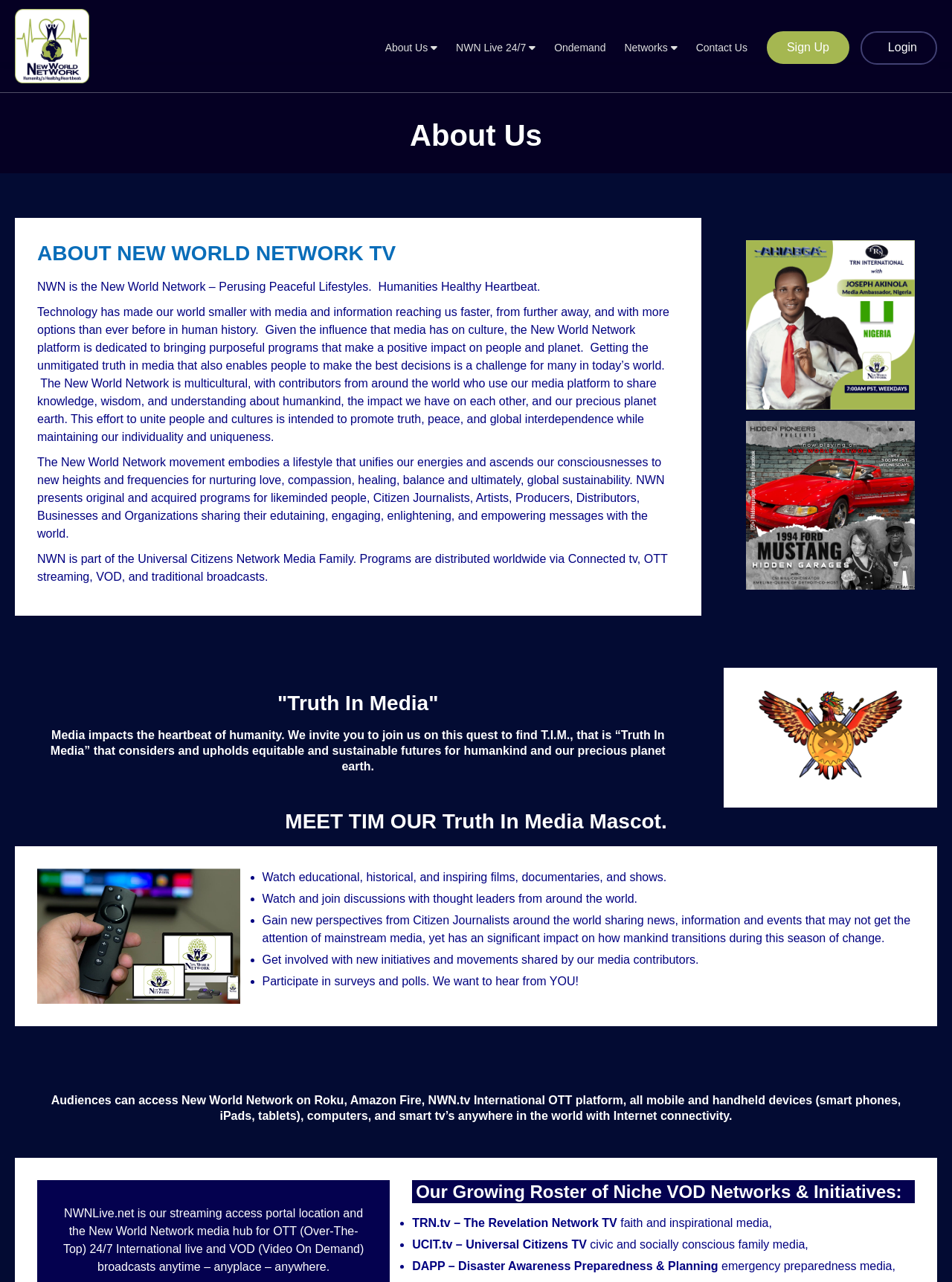Can you look at the image and give a comprehensive answer to the question:
What is the purpose of the New World Network platform?

The purpose of the New World Network platform is to bring purposeful programs that make a positive impact on people and planet, as stated in the text 'The New World Network platform is dedicated to bringing purposeful programs that make a positive impact on people and planet.'